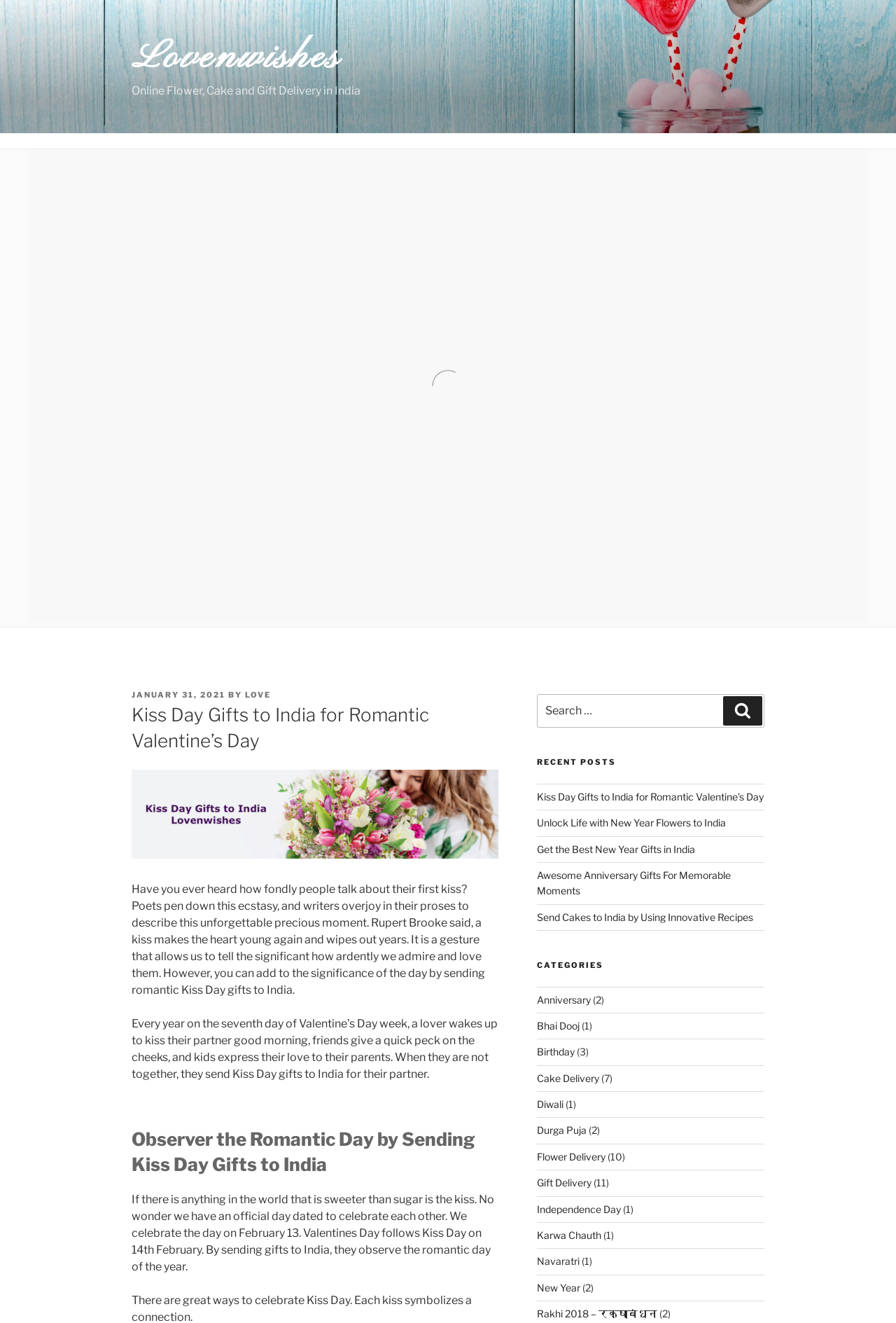Answer the question in one word or a short phrase:
What is the date of Kiss Day?

February 13